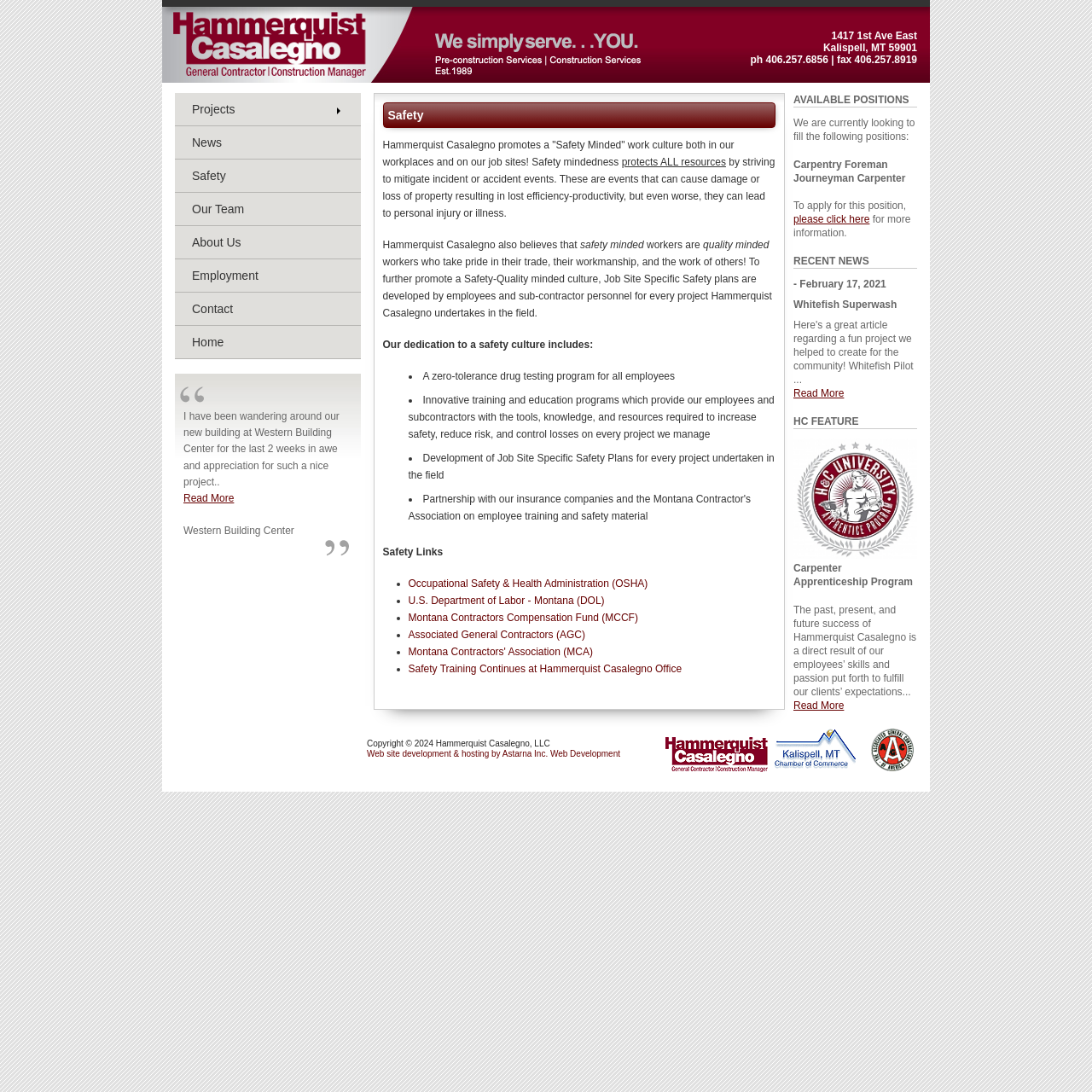What is the company name?
Could you please answer the question thoroughly and with as much detail as possible?

The company name is obtained from the topmost element of the webpage, which is the root element 'Safety | Hammerquist Casalegno LLC | Building Trust, Earning Confidence!'.